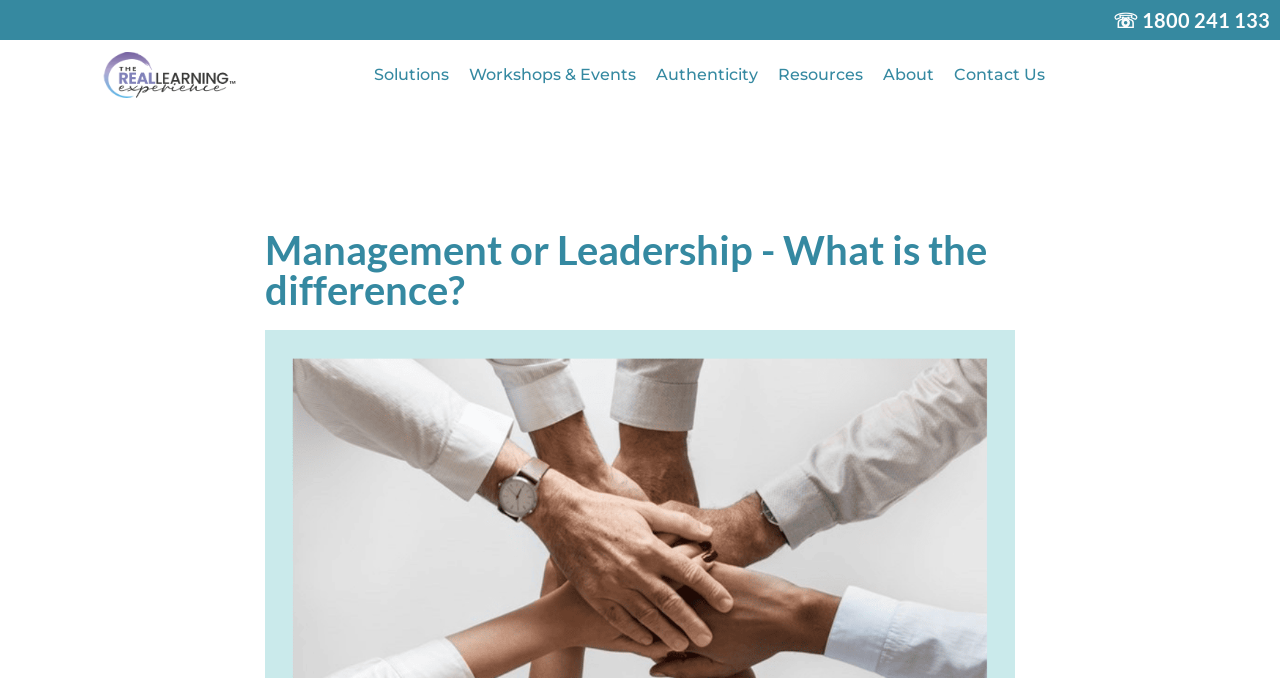Identify the bounding box of the HTML element described here: "Resources". Provide the coordinates as four float numbers between 0 and 1: [left, top, right, bottom].

[0.604, 0.09, 0.678, 0.131]